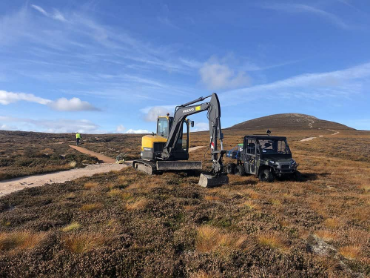Describe every significant element in the image thoroughly.

The image depicts a maintenance work scene by the A.C.T Heritage team, focused on land restoration and improvement in a rugged, natural environment. In the foreground, a yellow excavator is positioned next to a utility vehicle, showcasing the tools and equipment necessary for their task. The landscape features a mix of vibrant heather and soft earth, characteristic of the terrain, with rolling hills visible in the background. Light clouds drift across a blue sky, suggesting a clear day for productive outdoor work. This visual emphasizes the team's commitment to quality in maintenance projects, including tasks like drainage and track resurfacing, essential for preserving the integrity of the estate's natural features.